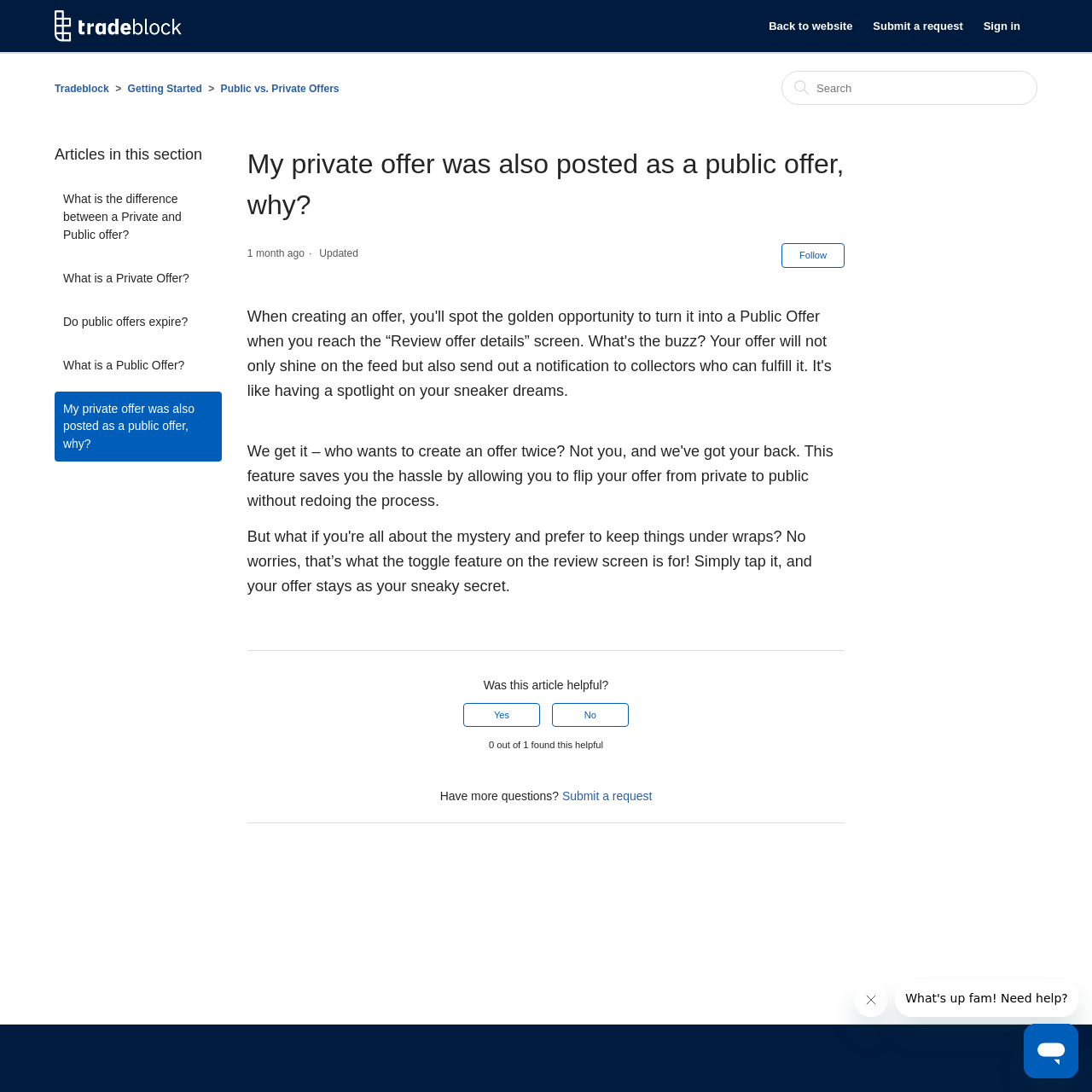Please identify the bounding box coordinates of the element's region that I should click in order to complete the following instruction: "Submit a request". The bounding box coordinates consist of four float numbers between 0 and 1, i.e., [left, top, right, bottom].

[0.799, 0.016, 0.897, 0.032]